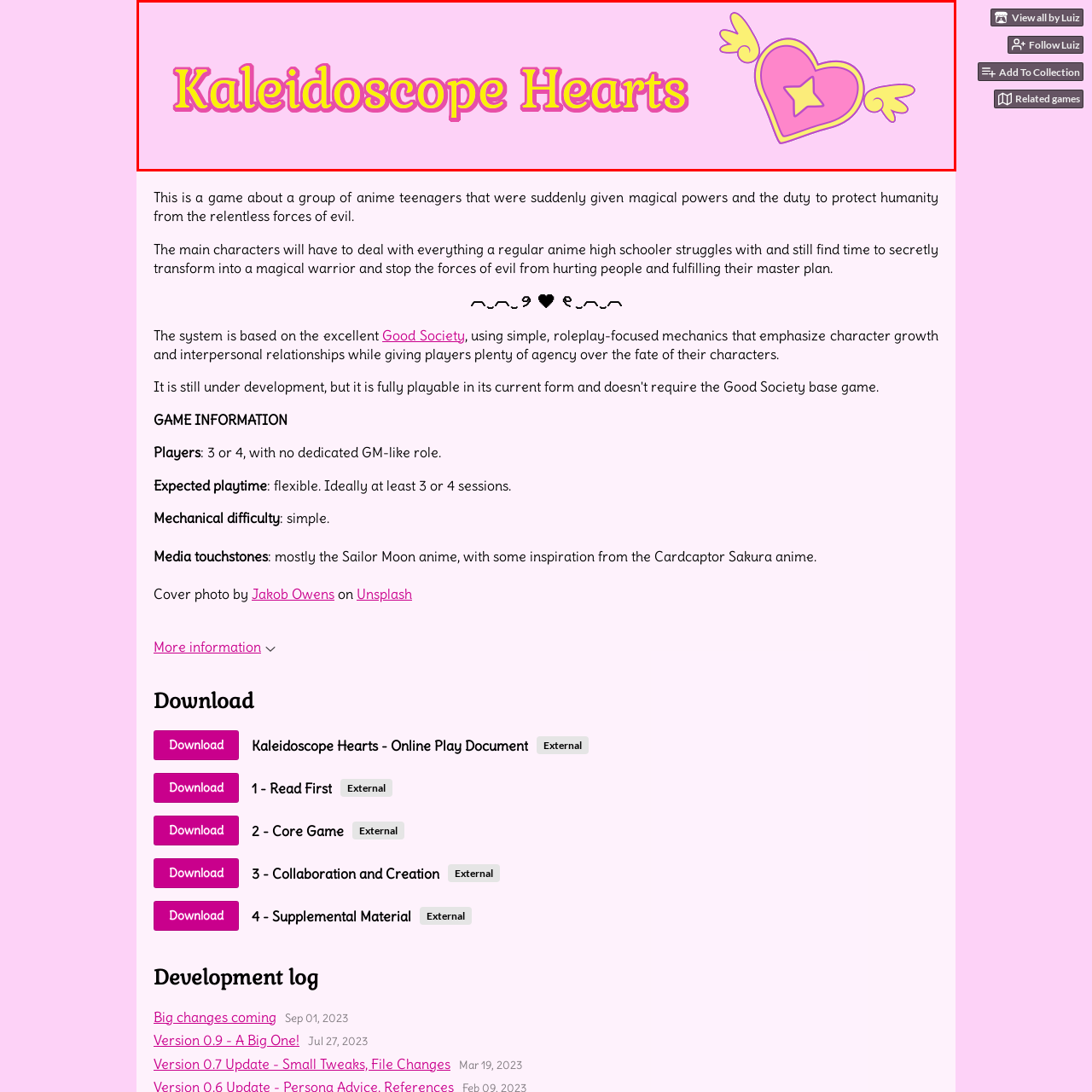Create a thorough and descriptive caption for the photo marked by the red boundary.

The image features the title "Kaleidoscope Hearts" prominently displayed in a bold, playful font. The letters are styled in bright pink with a yellow outline, reflecting a vibrant and whimsical aesthetic. To the right of the title, there is a whimsical graphic of a heart adorned with a star in the center, accompanied by cheerful wings extending from both sides, further enhancing the lively and cute theme of the design. The background color is a soft pink, creating an inviting and charming ambiance that resonates with the youthful and magical nature of the game. This artwork beautifully captures the essence of the game, which revolves around a group of anime teenagers endowed with magical powers, tasked with protecting humanity from evil forces.